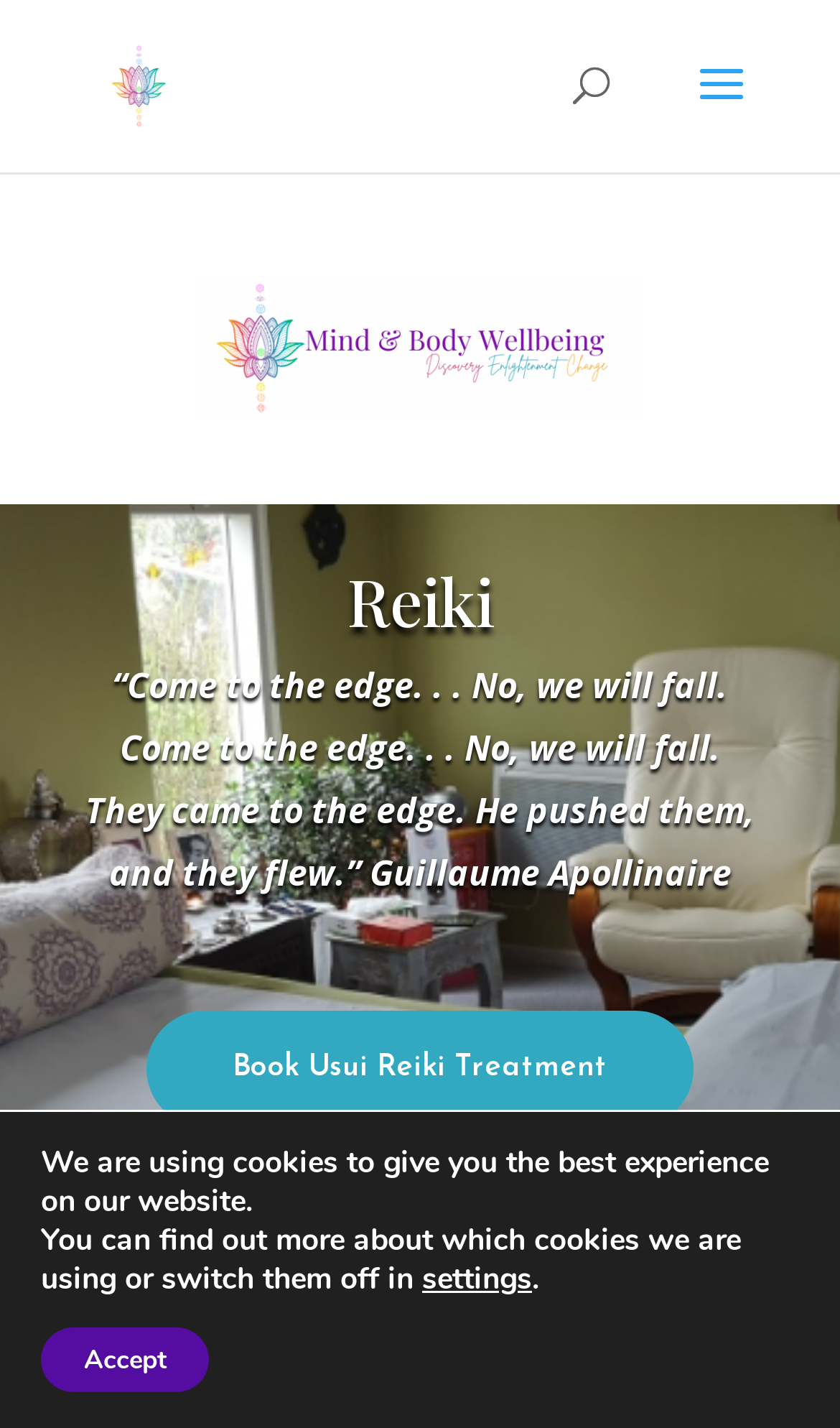Use the information in the screenshot to answer the question comprehensively: What are the two main services offered?

I analyzed the links on the webpage and found that they are related to Reiki services. Specifically, I found links to 'Book Usui Reiki Treatment 5' and 'Reiki Training Courses 5', which suggest that the website offers Reiki treatment and training services.